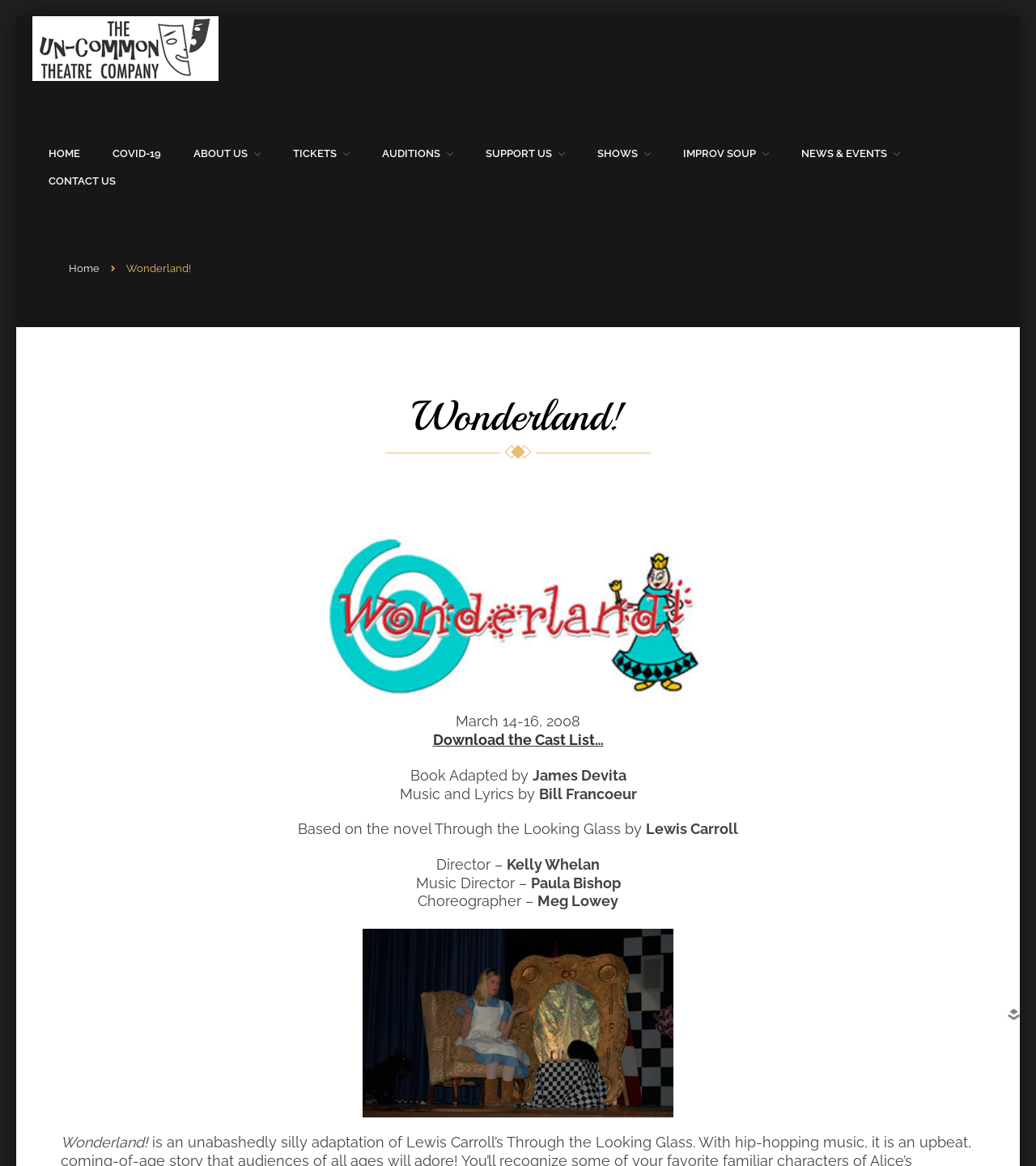Please identify the bounding box coordinates of the element's region that should be clicked to execute the following instruction: "View TICKETS information". The bounding box coordinates must be four float numbers between 0 and 1, i.e., [left, top, right, bottom].

[0.269, 0.12, 0.352, 0.144]